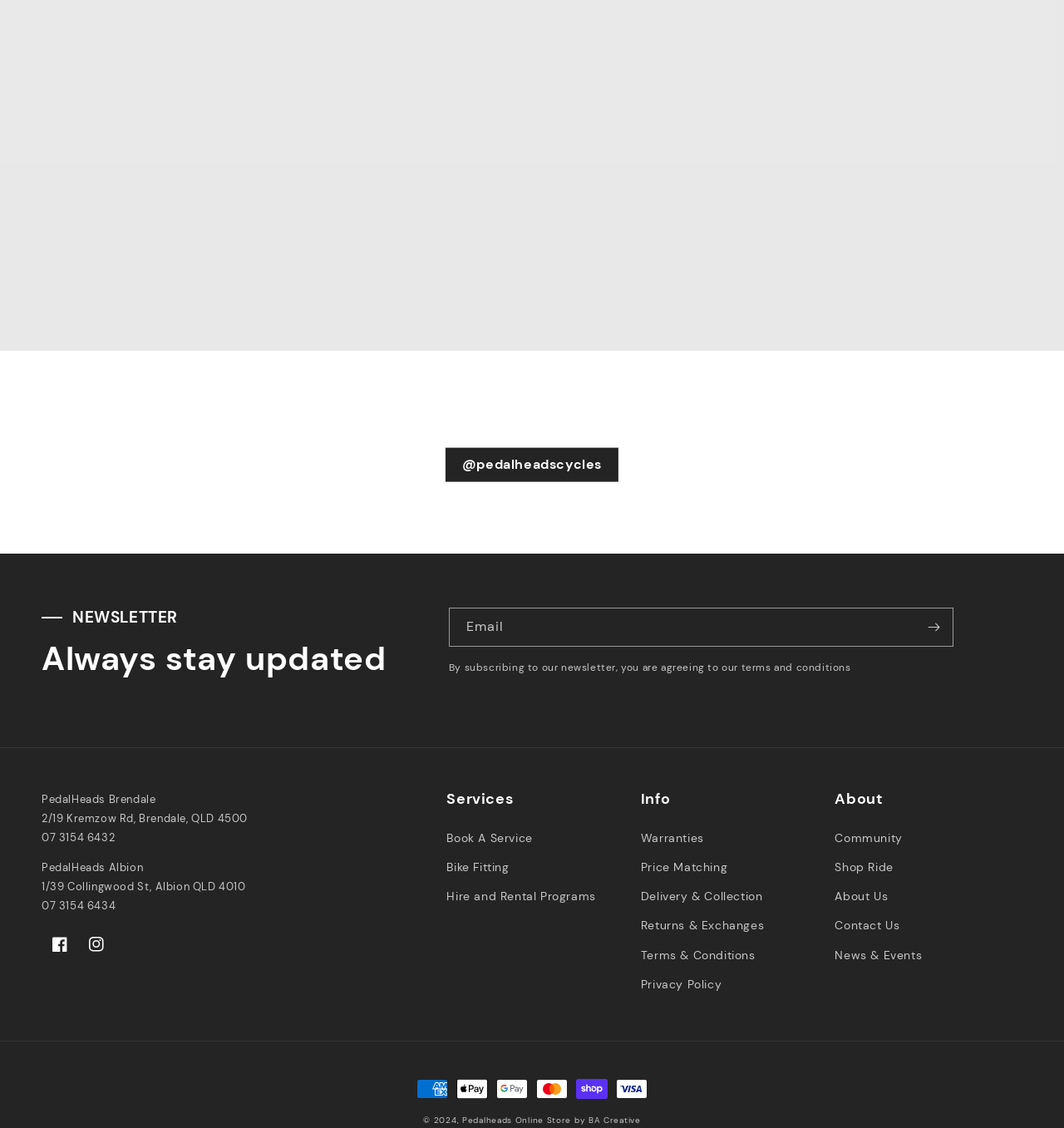Locate the UI element described by Pedalheads in the provided webpage screenshot. Return the bounding box coordinates in the format (top-left x, top-left y, bottom-right x, bottom-right y), ensuring all values are between 0 and 1.

[0.434, 0.988, 0.484, 0.998]